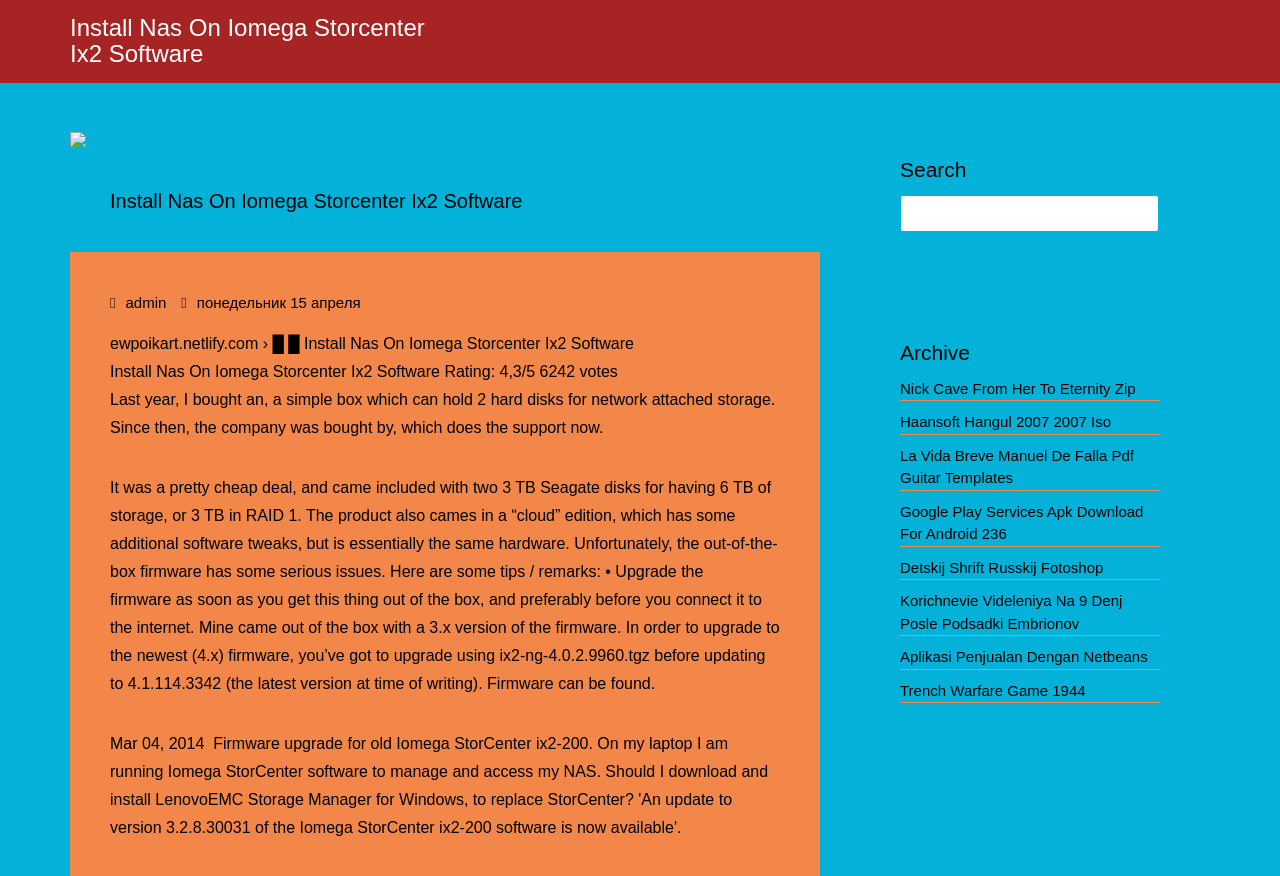Locate the bounding box coordinates of the element that needs to be clicked to carry out the instruction: "Click the 'Install Nas On Iomega Storcenter Ix2 Software' link". The coordinates should be given as four float numbers ranging from 0 to 1, i.e., [left, top, right, bottom].

[0.055, 0.016, 0.332, 0.077]